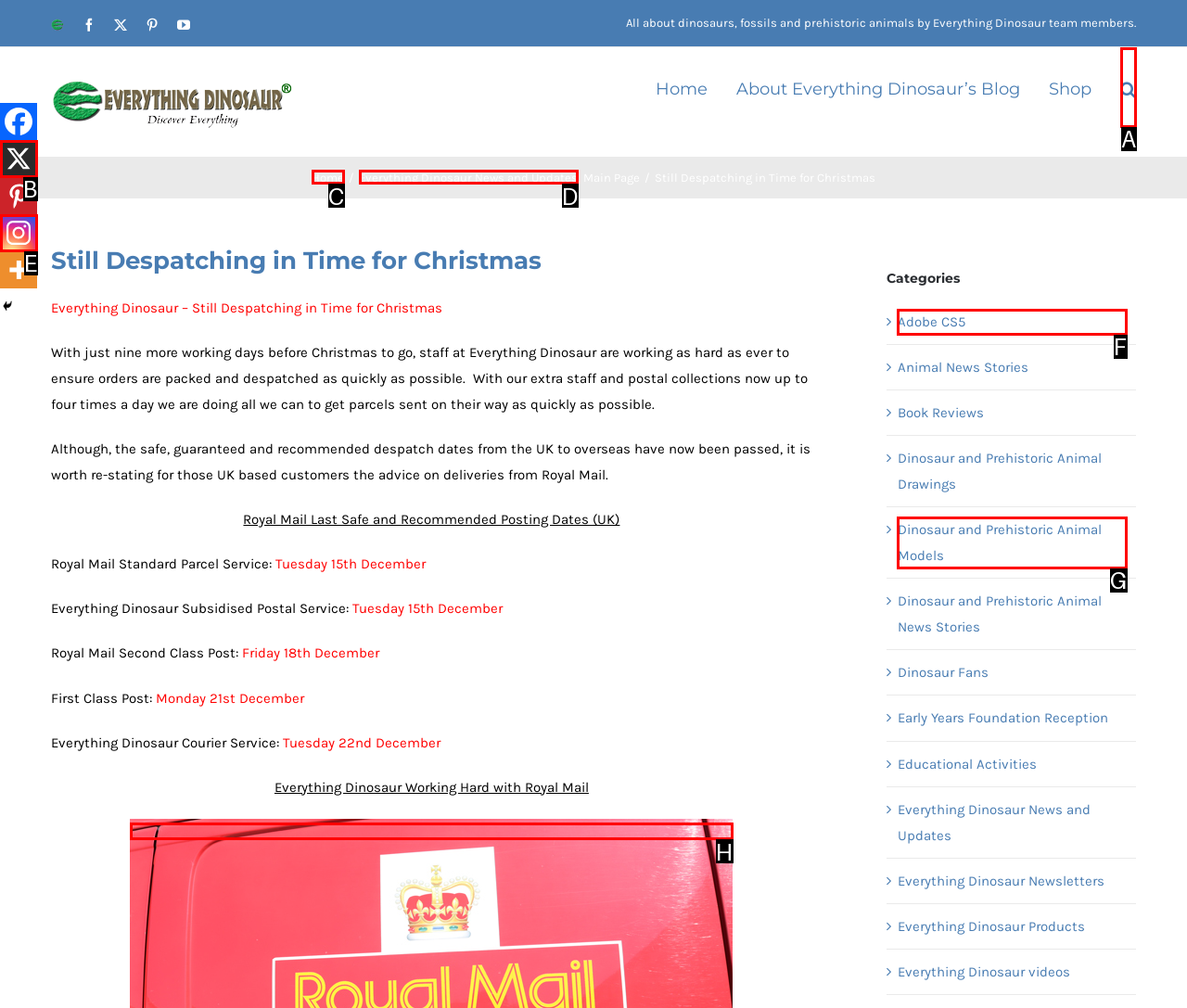Determine the option that best fits the description: aria-label="Search" title="Search"
Reply with the letter of the correct option directly.

A